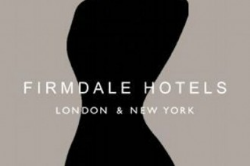What is the style of the design?
Examine the webpage screenshot and provide an in-depth answer to the question.

The caption describes the design as 'sleek and elegant', and states that it 'effectively communicates style and luxury', aligning perfectly with the brand's upscale image. This suggests that the design is sophisticated and refined, conveying a sense of high-end quality.